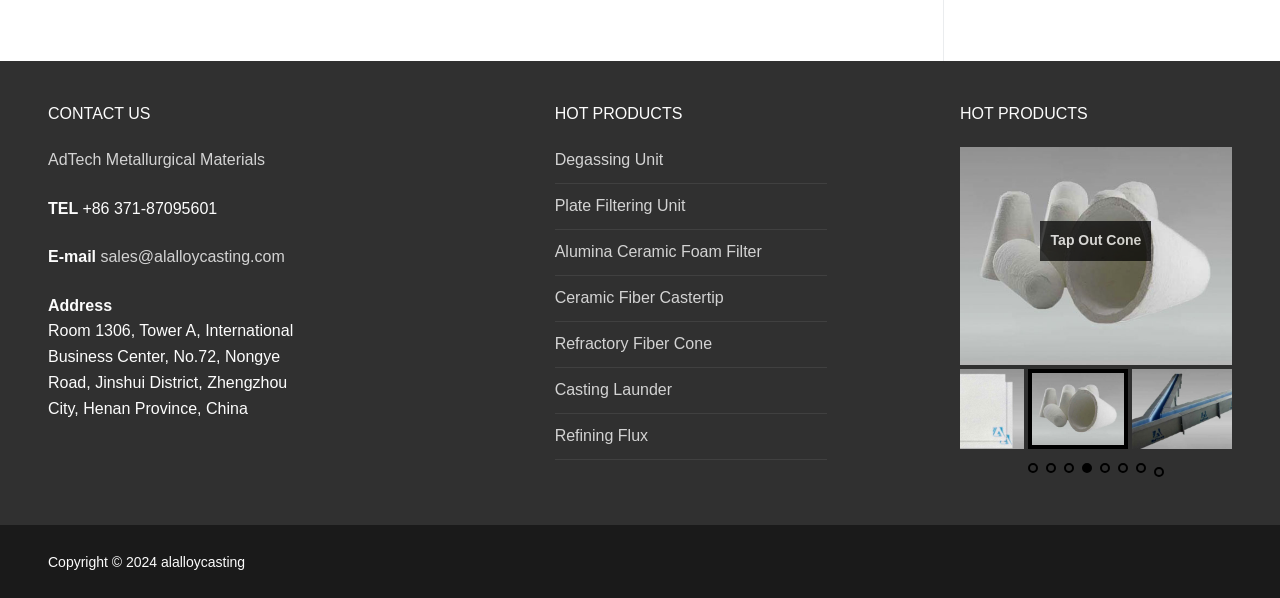How many images are there in the 'HOT PRODUCTS' section?
Please provide a single word or phrase as the answer based on the screenshot.

8